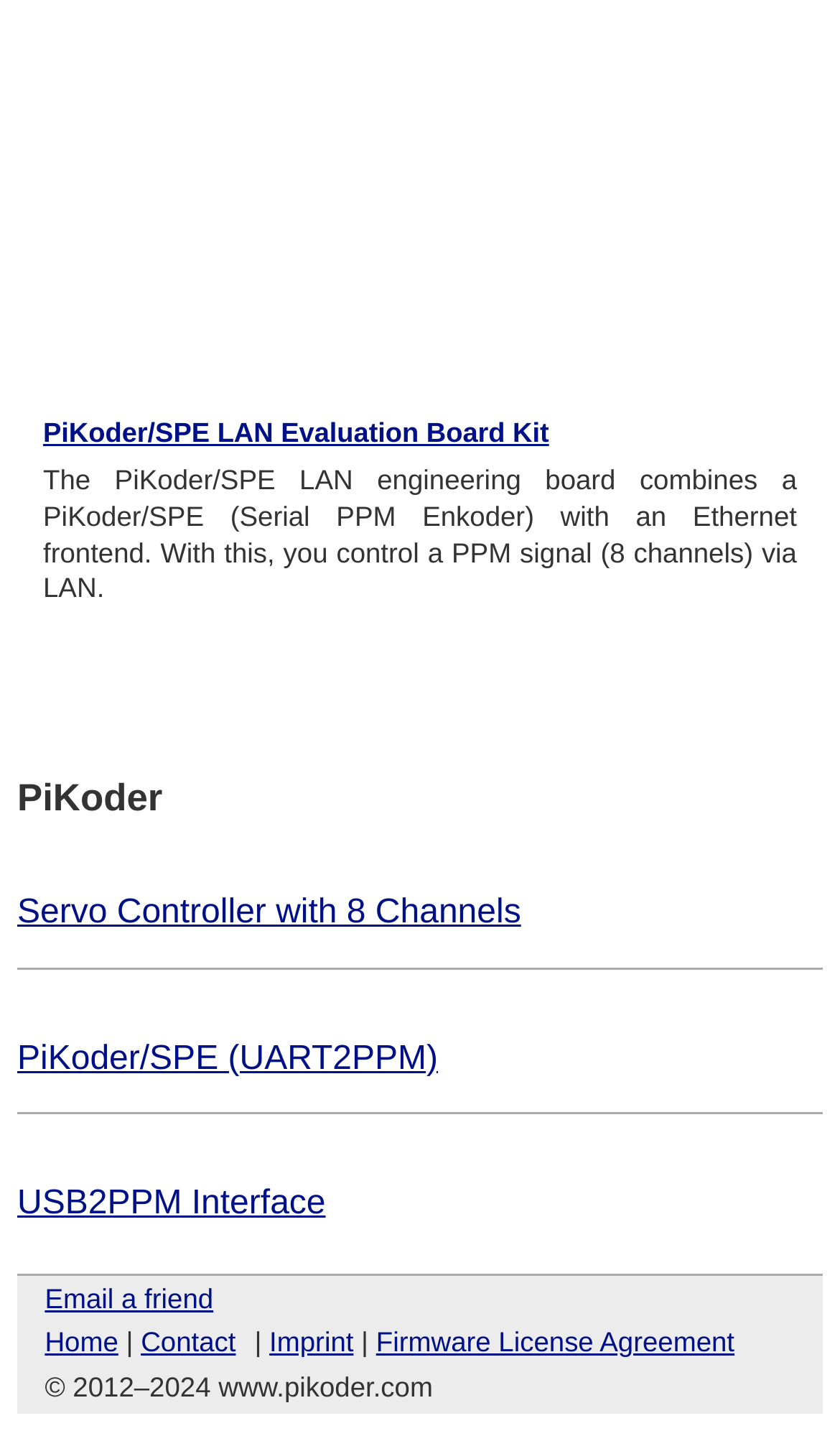Use a single word or phrase to answer the question:
What is the main product of this webpage?

PiKoder/SPE LAN Evaluation Board Kit